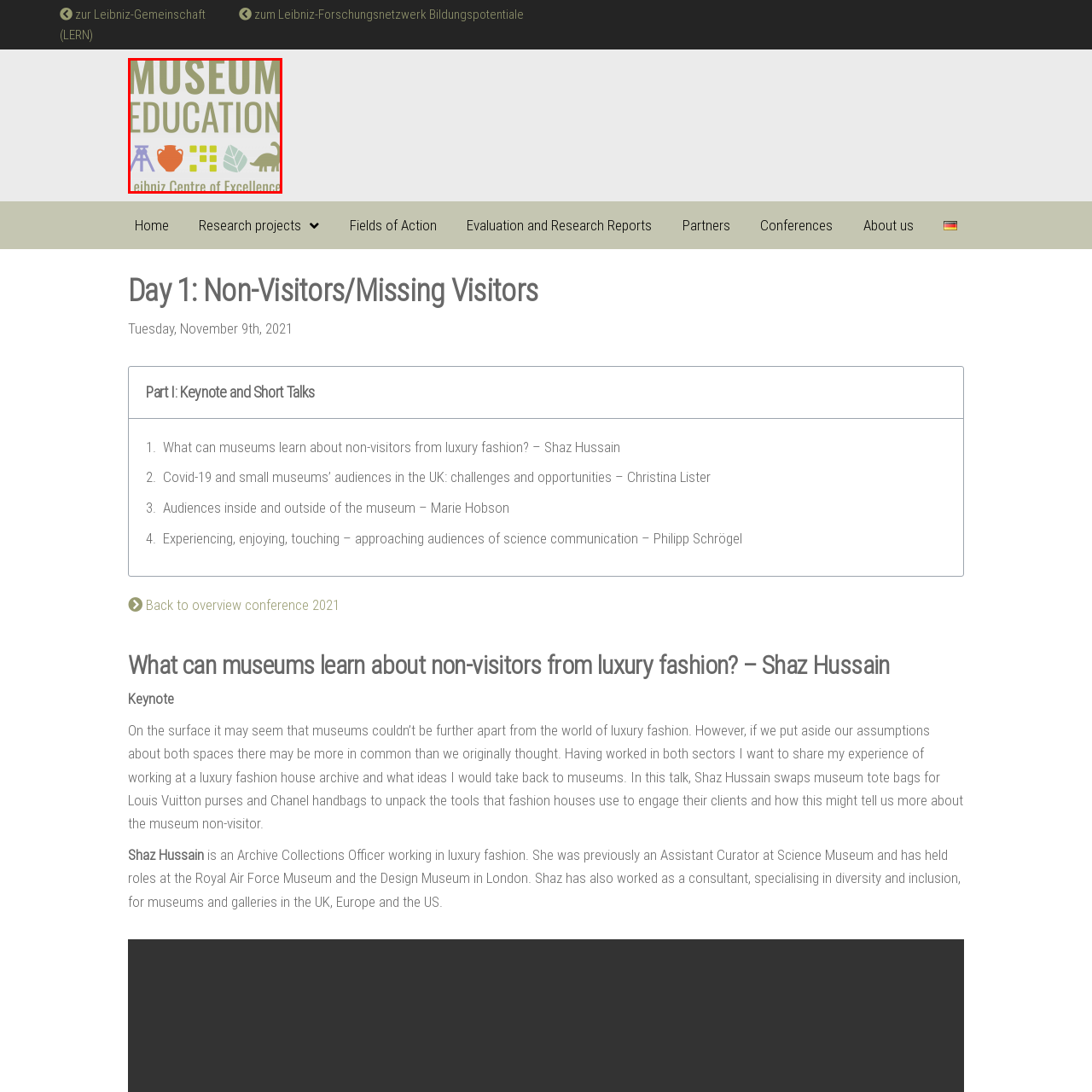Inspect the image bordered in red and answer the following question in detail, drawing on the visual content observed in the image:
What is symbolized by the dinosaur silhouette in the logo?

The dinosaur silhouette is one of the icons representing various aspects of museum collections and education, and it is likely symbolizing the integration of science in educational contexts, as museums often feature exhibits on natural history and science.